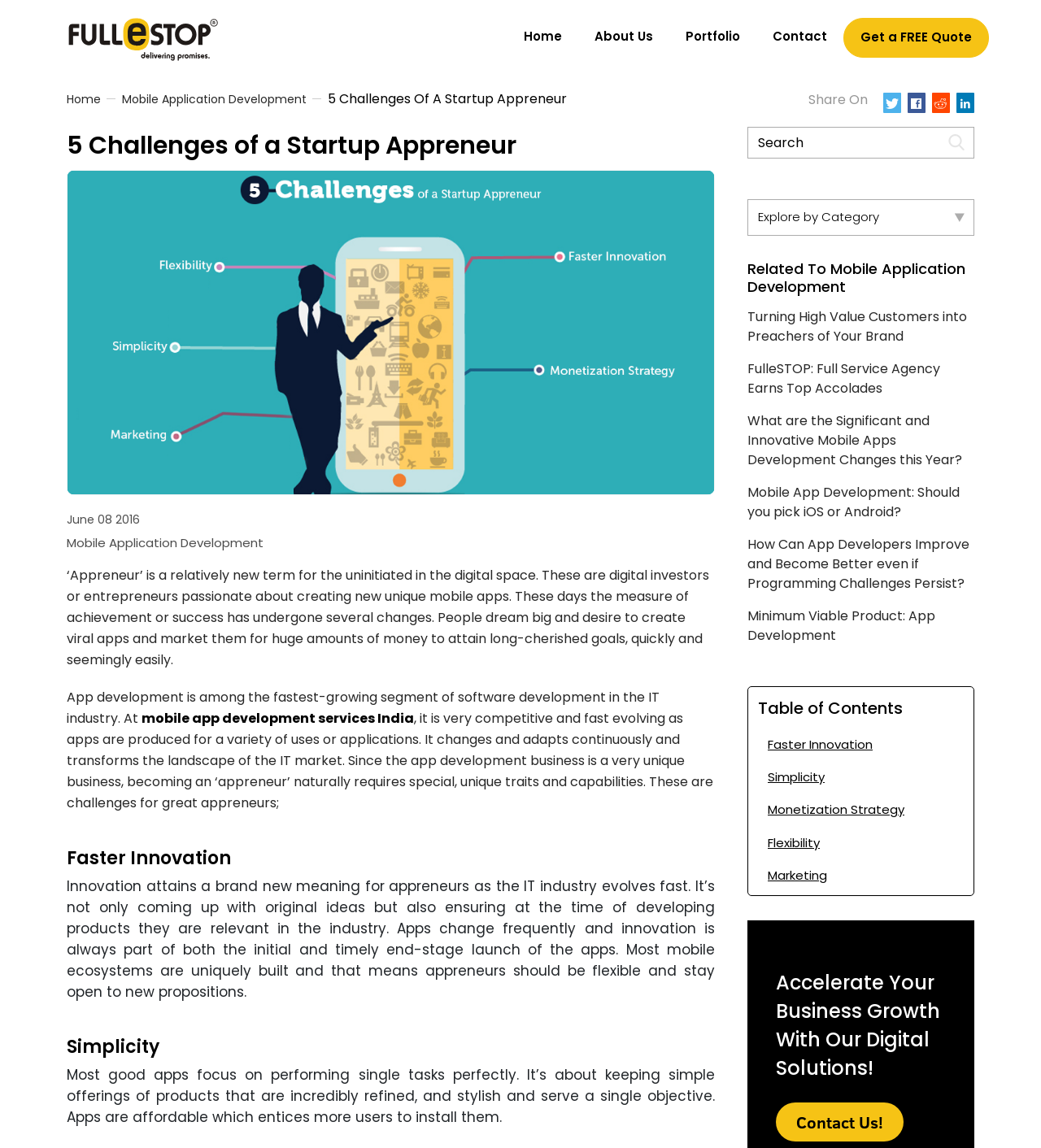What is the theme of the 'Related To Mobile Application Development' section?
Answer the question with as much detail as possible.

The theme of the 'Related To Mobile Application Development' section can be determined by its heading and the links listed below it, which all appear to be related to mobile app development, such as 'Turning High Value Customers into Preachers of Your Brand' and 'What are the Significant and Innovative Mobile Apps Development Changes this Year?'.